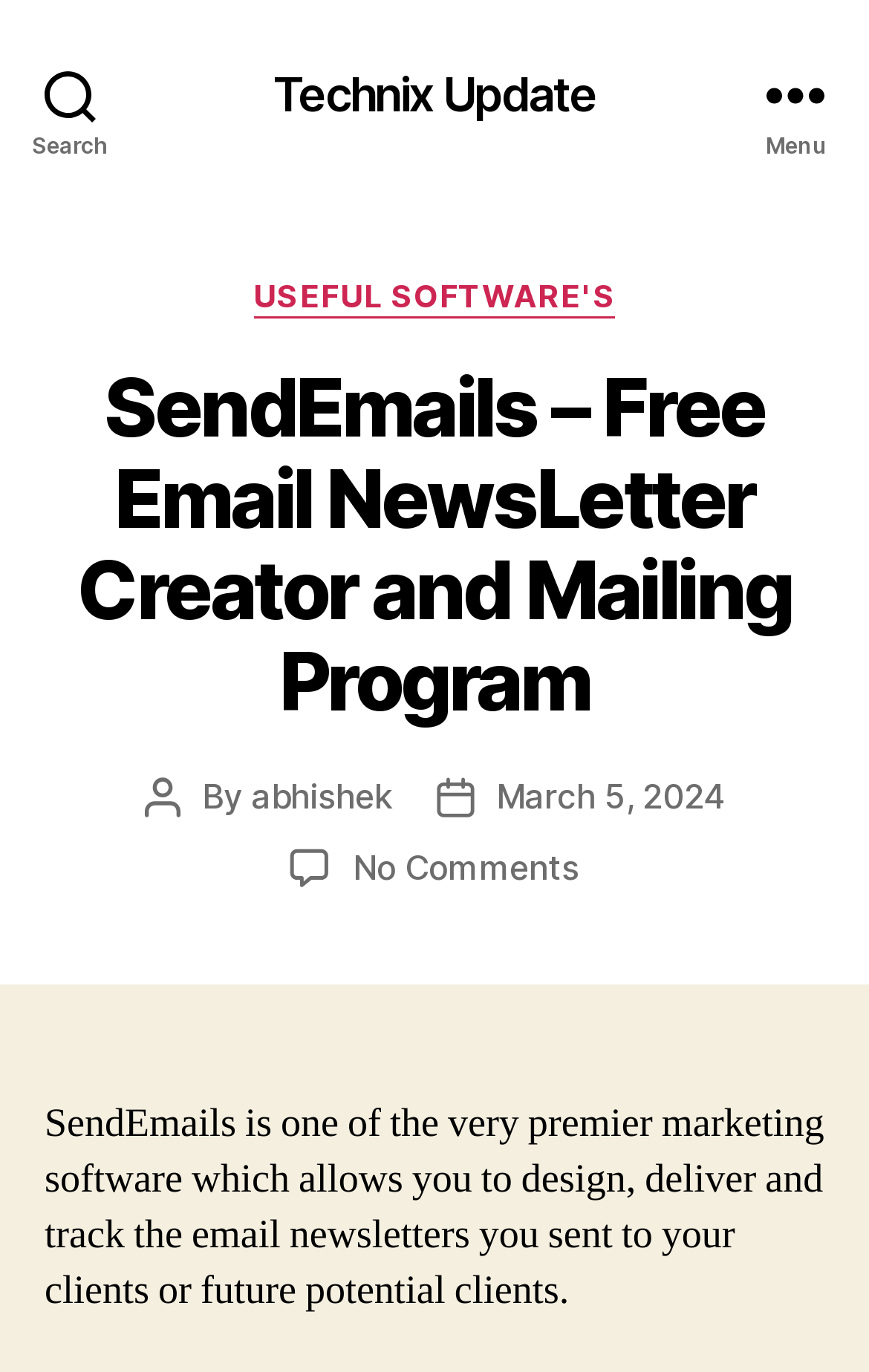Extract the bounding box coordinates for the UI element described by the text: "March 5, 2024". The coordinates should be in the form of [left, top, right, bottom] with values between 0 and 1.

[0.571, 0.564, 0.835, 0.595]